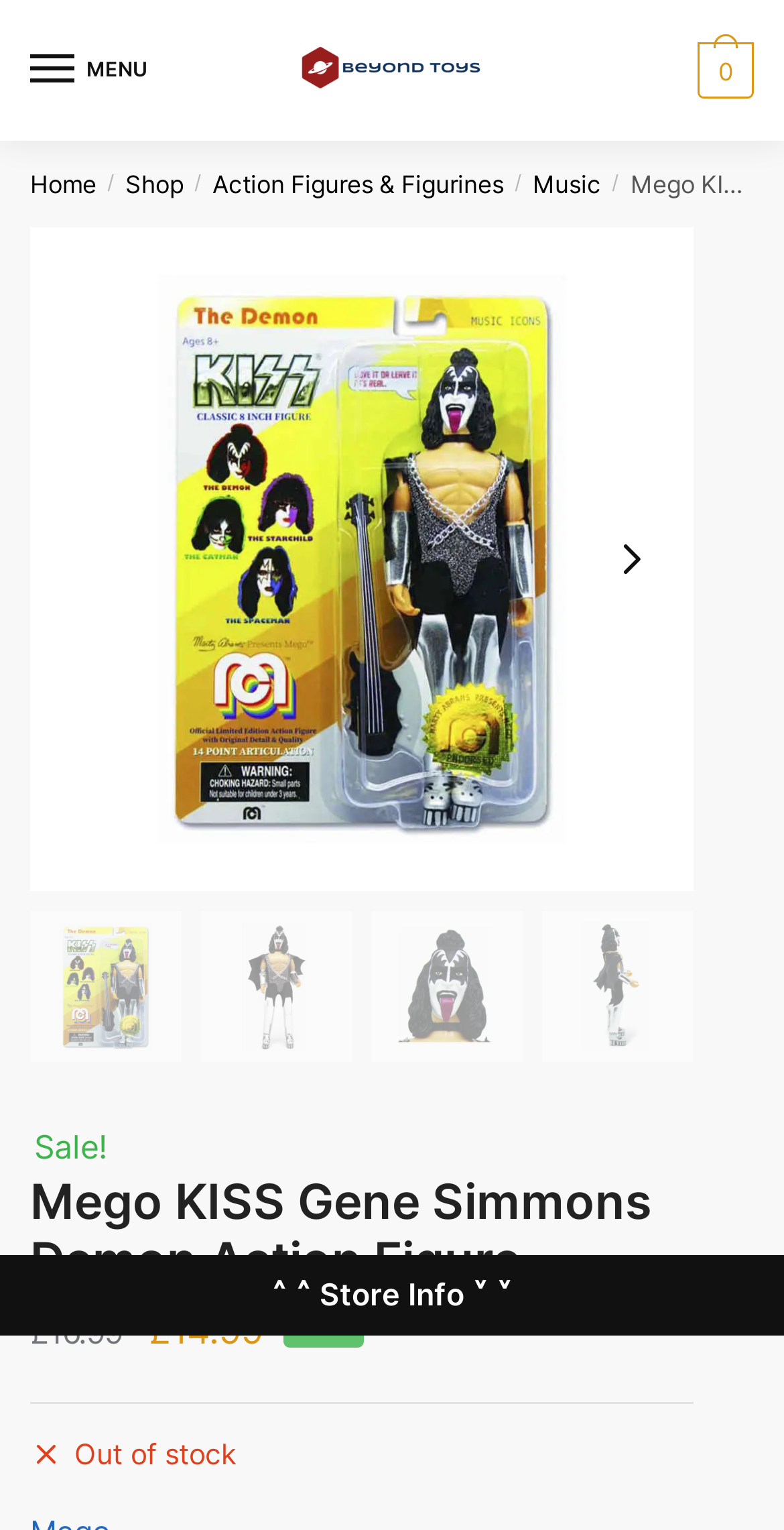From the webpage screenshot, identify the region described by aria-label="Search..." name="q" placeholder="Search...". Provide the bounding box coordinates as (top-left x, top-left y, bottom-right x, bottom-right y), with each value being a floating point number between 0 and 1.

None